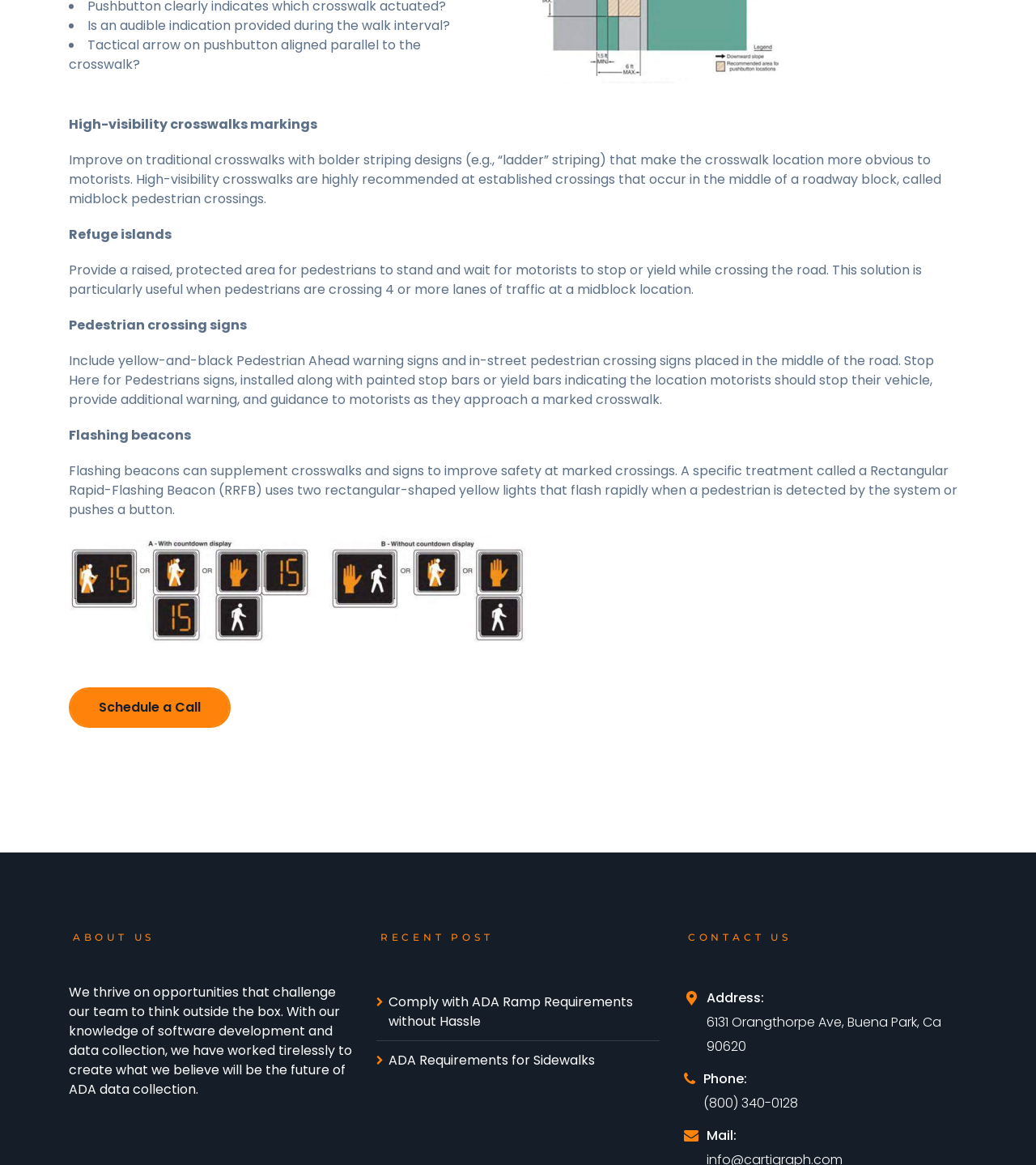Please reply with a single word or brief phrase to the question: 
What is the company's phone number?

(800) 340-0128